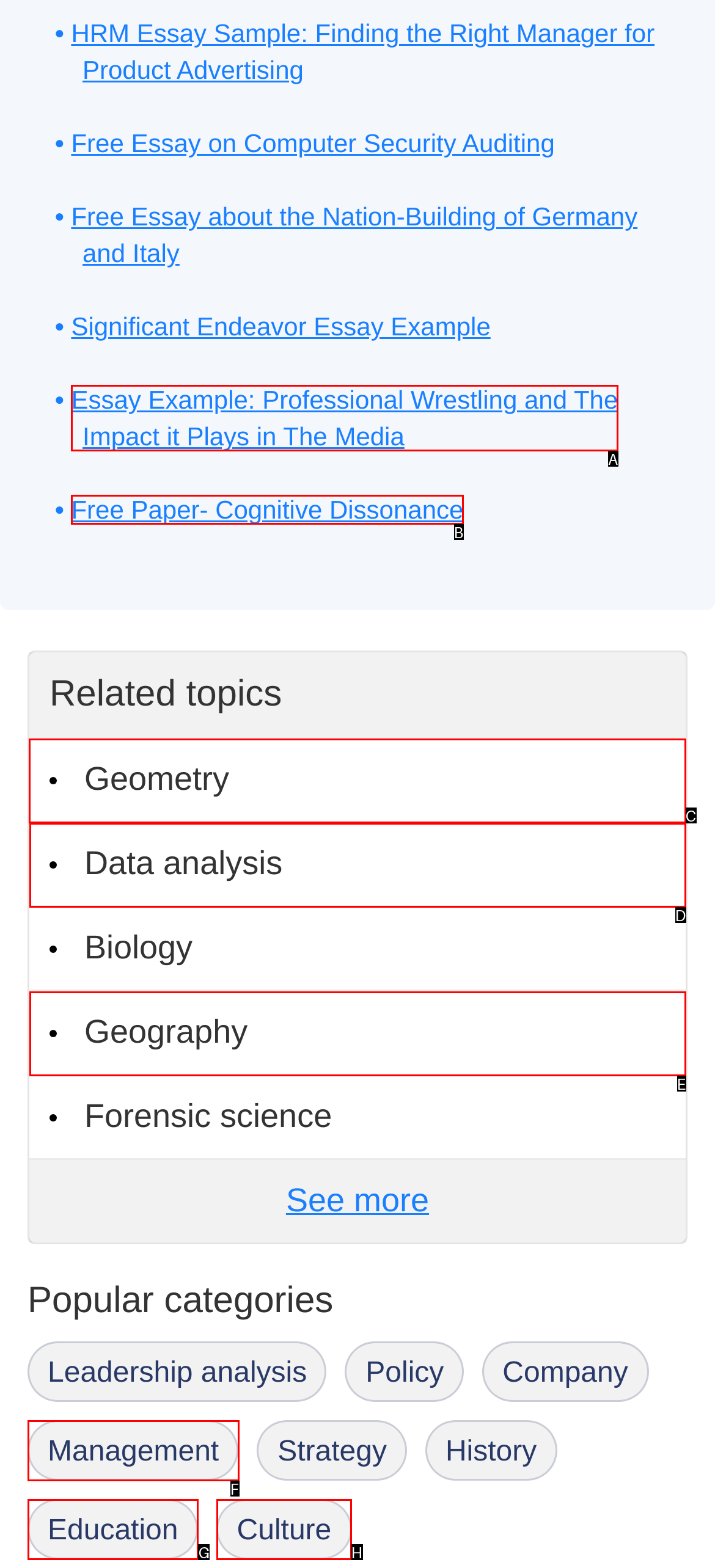Tell me which one HTML element I should click to complete this task: Explore geometry topics Answer with the option's letter from the given choices directly.

C